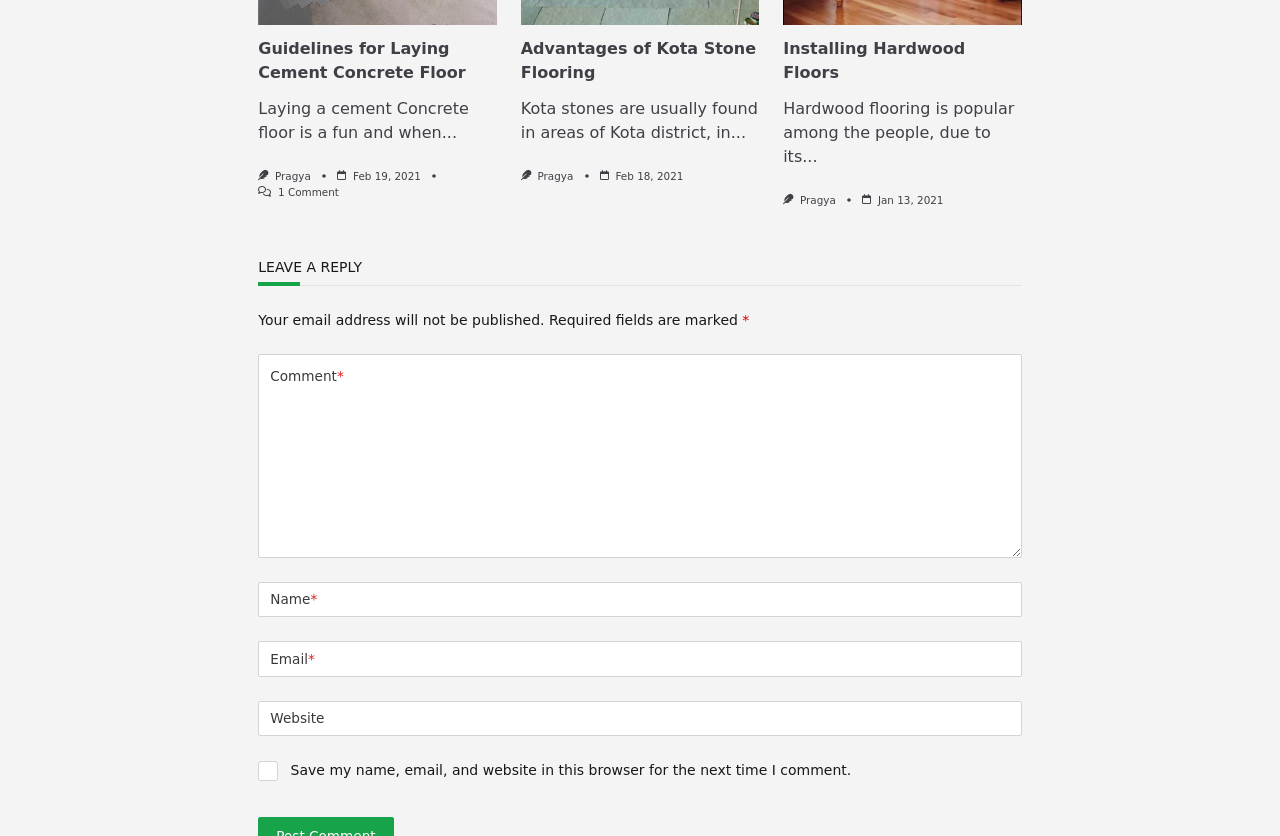Find the bounding box coordinates for the element that must be clicked to complete the instruction: "Enter your name". The coordinates should be four float numbers between 0 and 1, indicated as [left, top, right, bottom].

[0.202, 0.696, 0.798, 0.738]